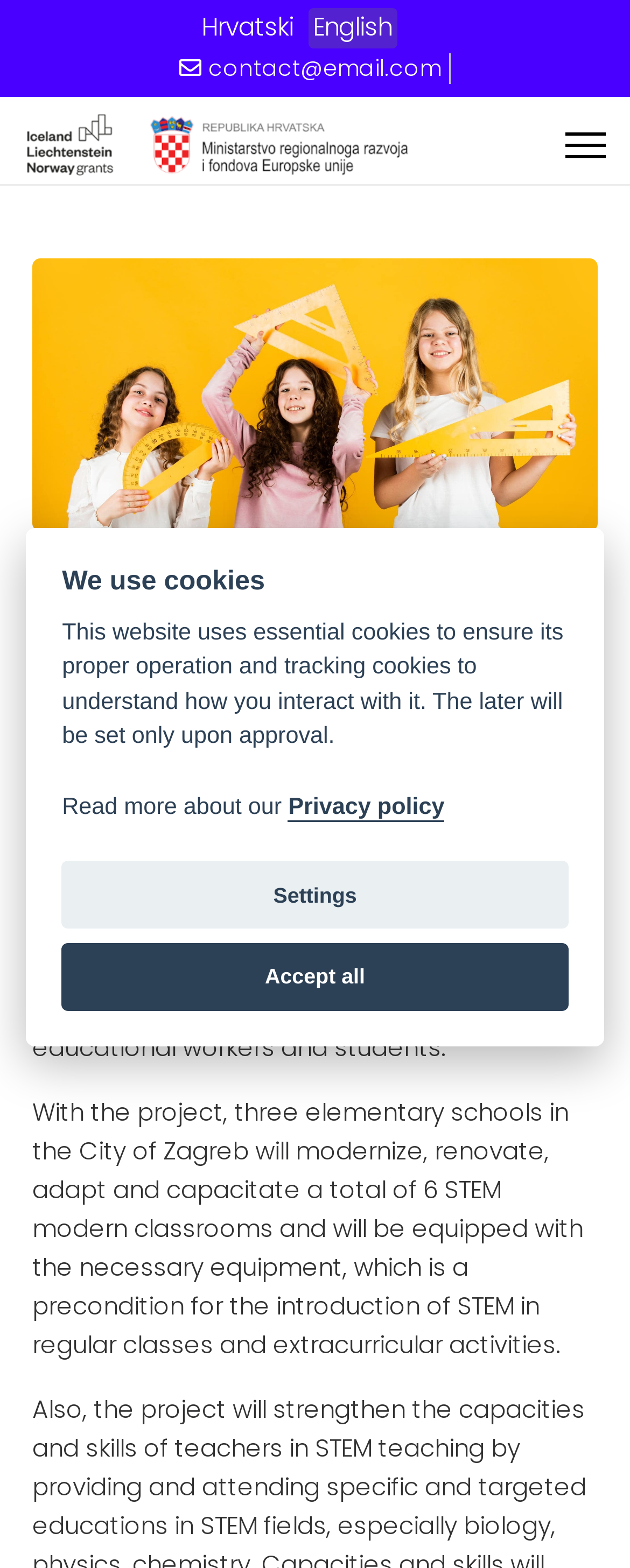Give a short answer to this question using one word or a phrase:
What is the name of the logo on the webpage?

Stemfluencer Logo Standard